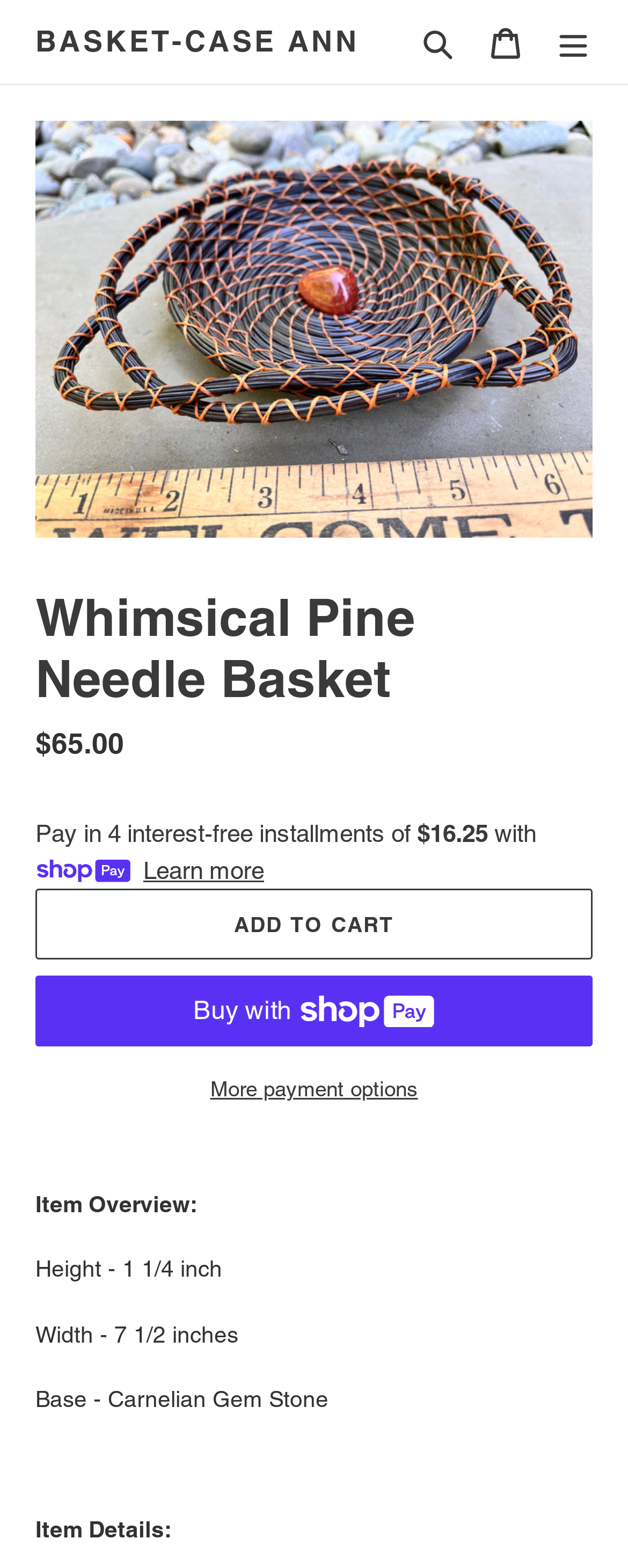Determine the bounding box coordinates of the target area to click to execute the following instruction: "Open the 'Menu'."

[0.859, 0.005, 0.967, 0.048]